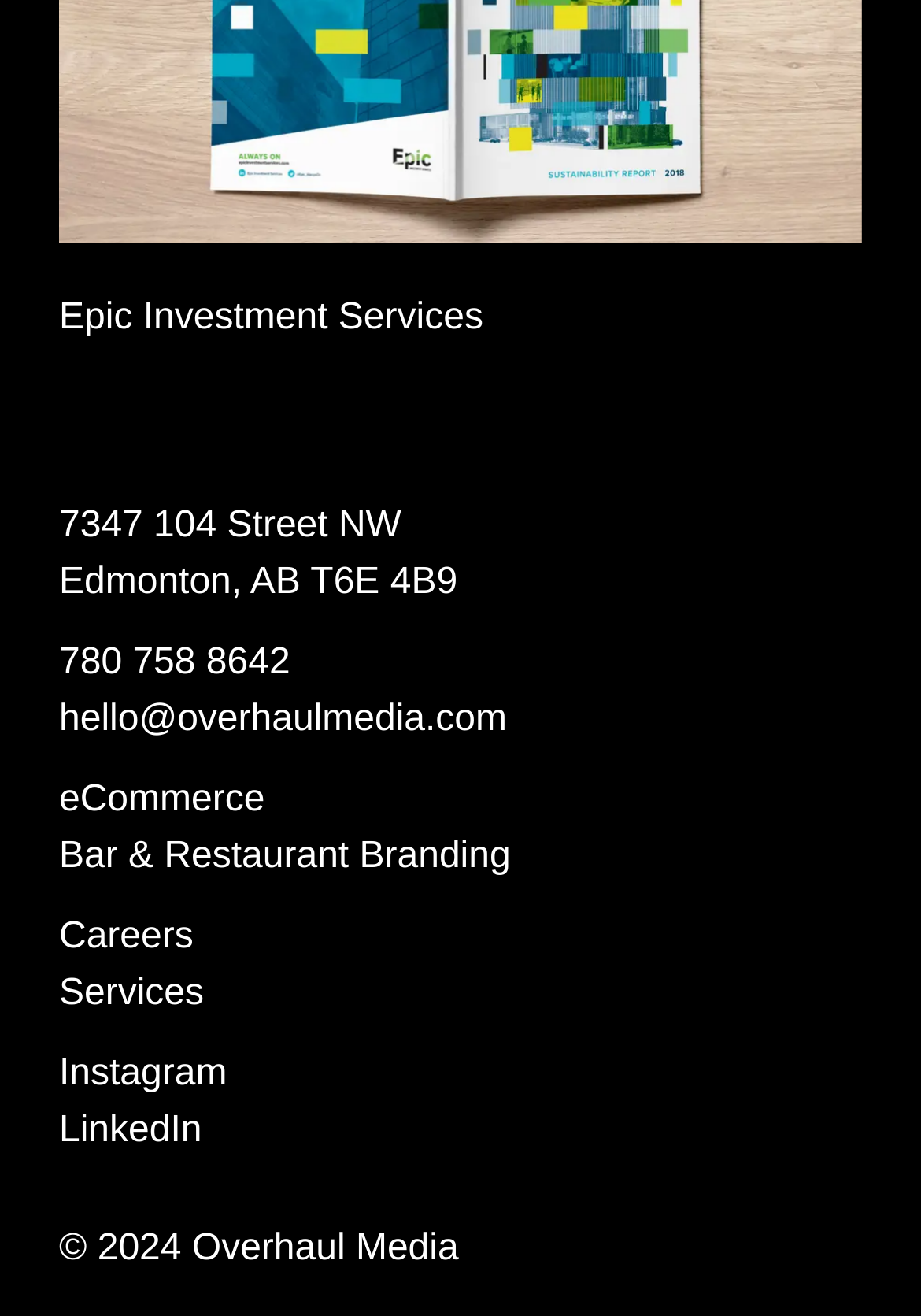What social media platforms does the company have?
Offer a detailed and full explanation in response to the question.

The social media platforms of the company can be found at the bottom of the webpage, below the contact information. There are two links, with 'Instagram' and 'LinkedIn' being the options.